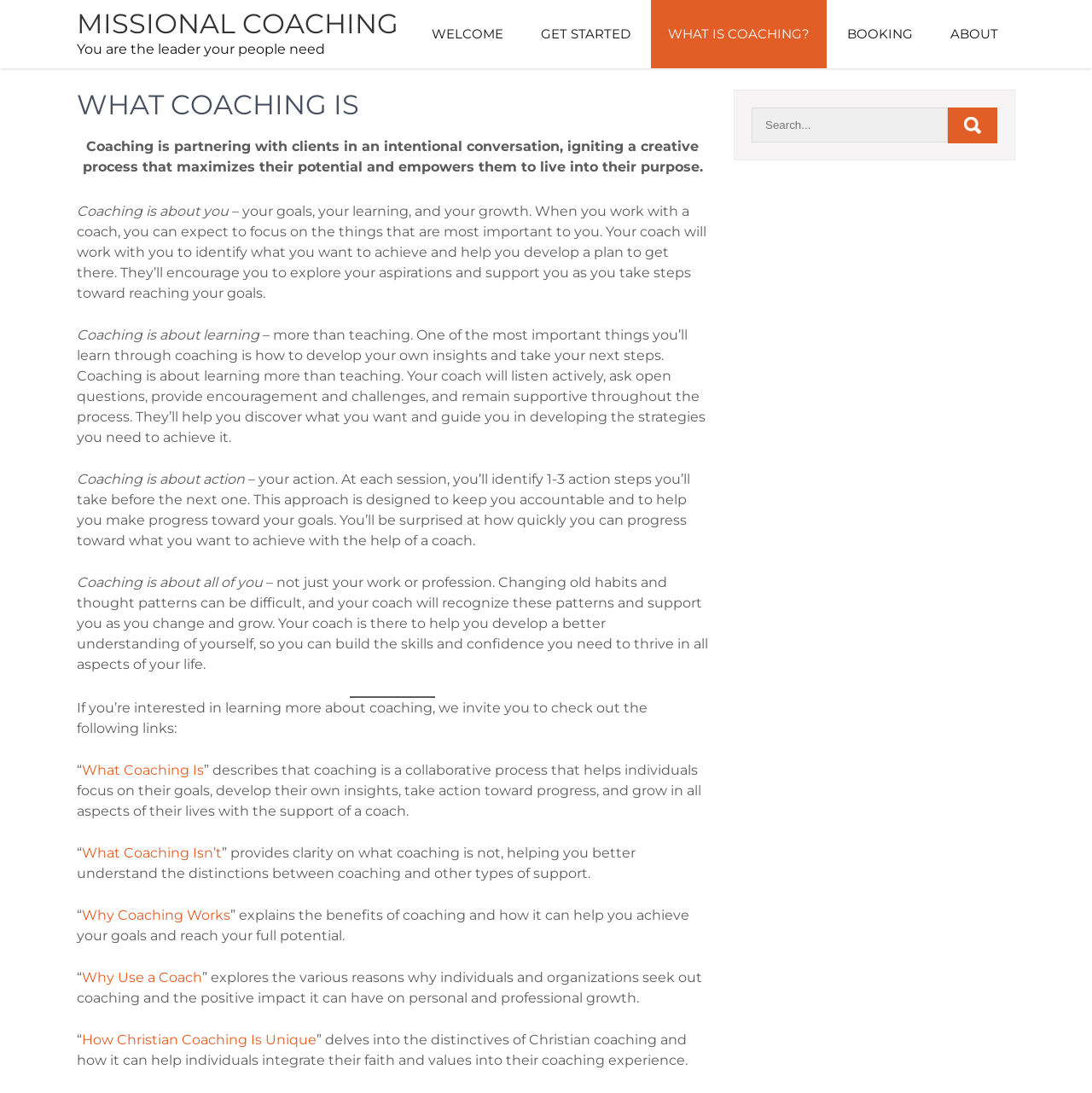Use a single word or phrase to answer the question:
How many links are in the top navigation bar?

5